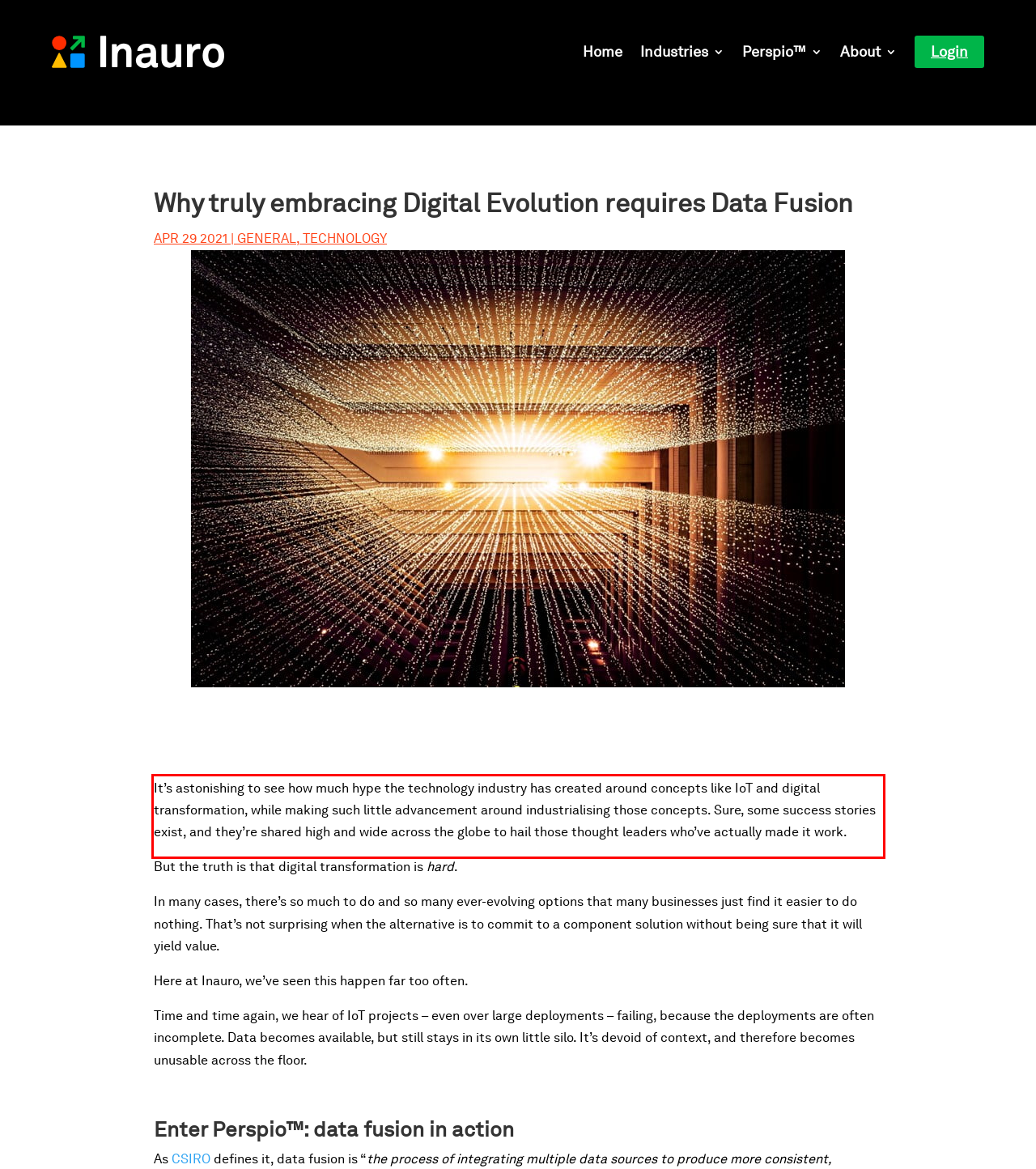You are provided with a screenshot of a webpage that includes a red bounding box. Extract and generate the text content found within the red bounding box.

It’s astonishing to see how much hype the technology industry has created around concepts like IoT and digital transformation, while making such little advancement around industrialising those concepts. Sure, some success stories exist, and they’re shared high and wide across the globe to hail those thought leaders who’ve actually made it work.